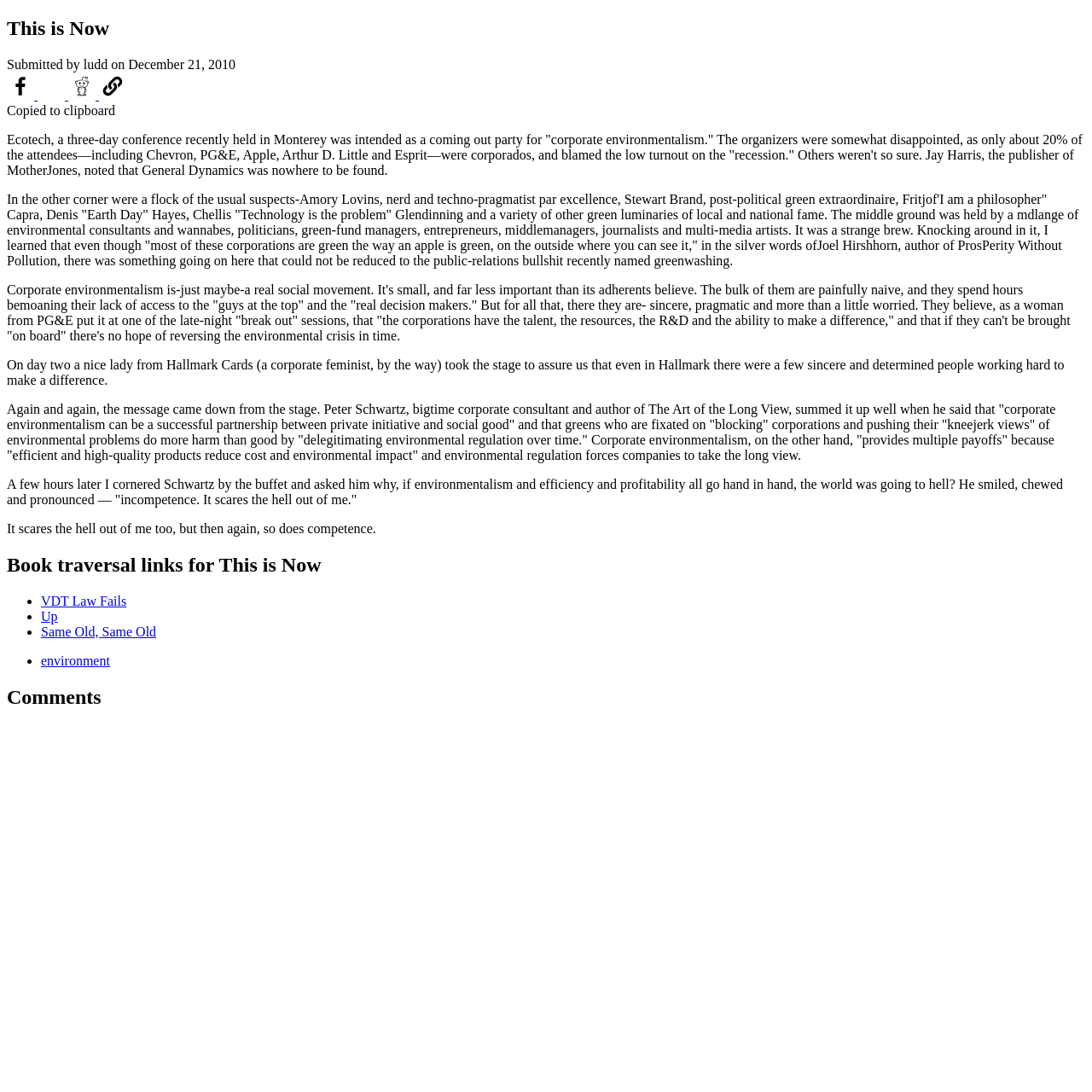Identify the title of the webpage and provide its text content.

This is Now